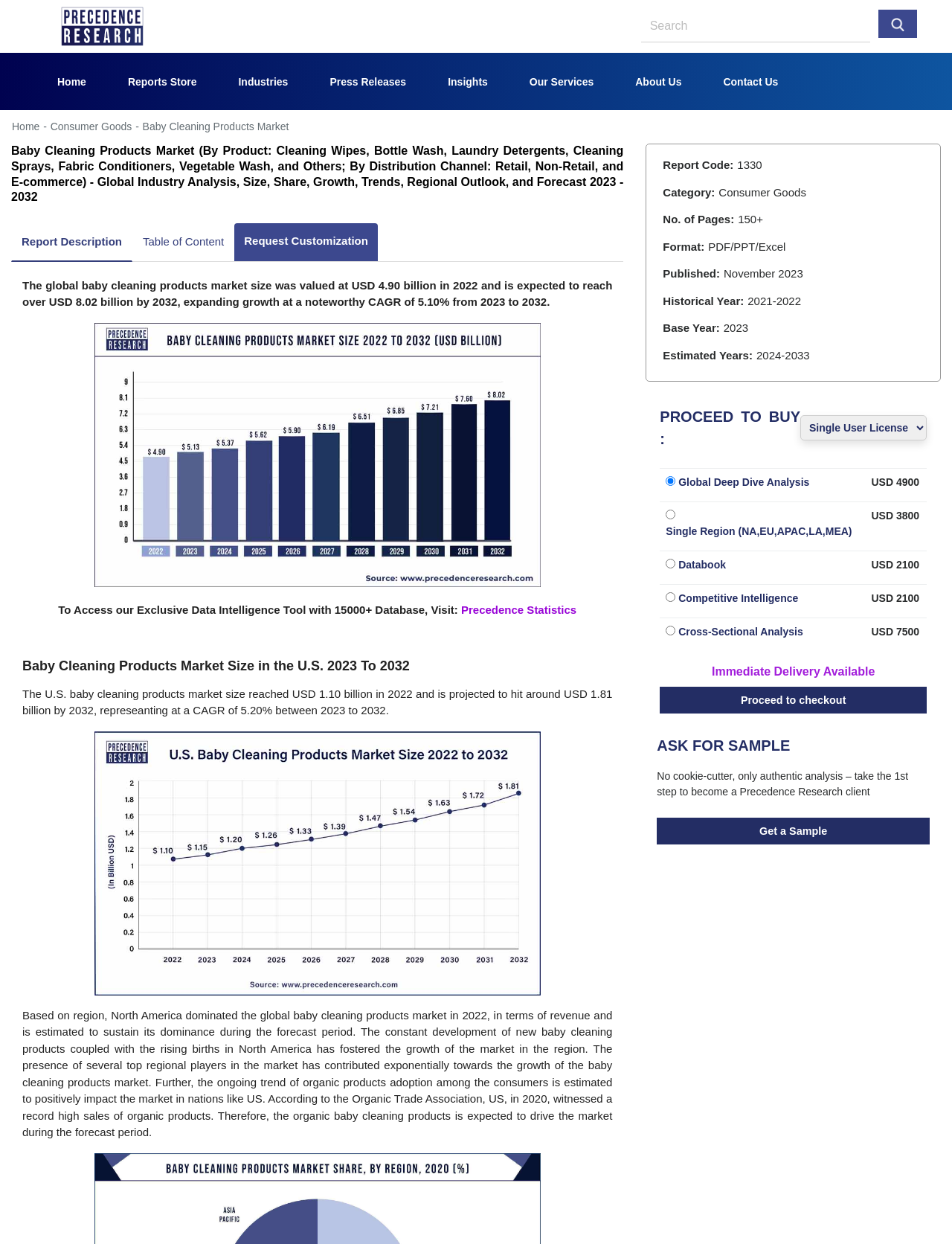What is the estimated CAGR of the baby cleaning products market from 2023 to 2032?
With the help of the image, please provide a detailed response to the question.

The answer can be found in the StaticText element with the text 'The global baby cleaning products market size was valued at USD 4.90 billion in 2022 and is expected to reach over USD 8.02 billion by 2032, expanding growth at a noteworthy CAGR of 5.10% from 2023 to 2032.'